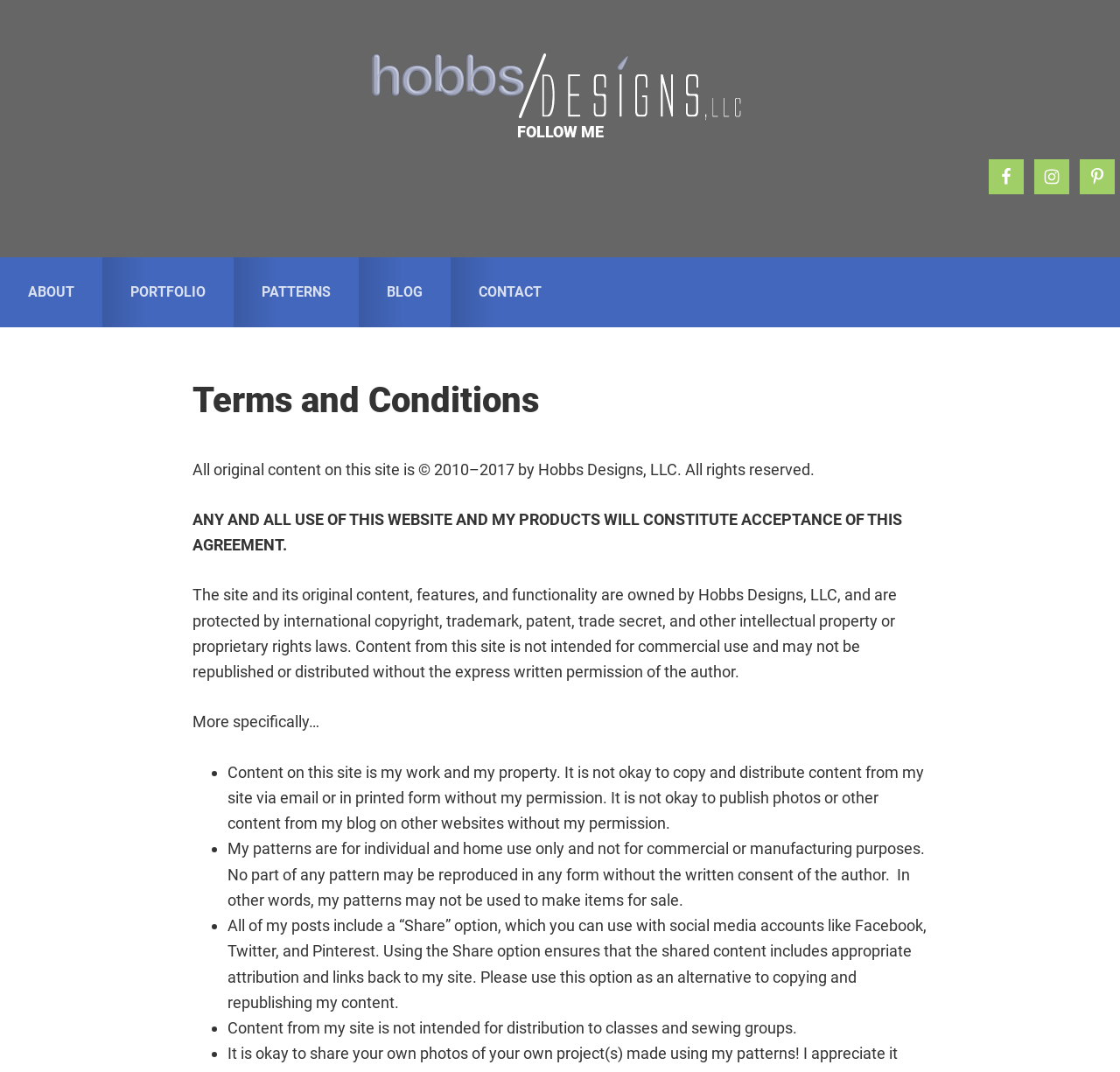Identify the first-level heading on the webpage and generate its text content.

Terms and Conditions